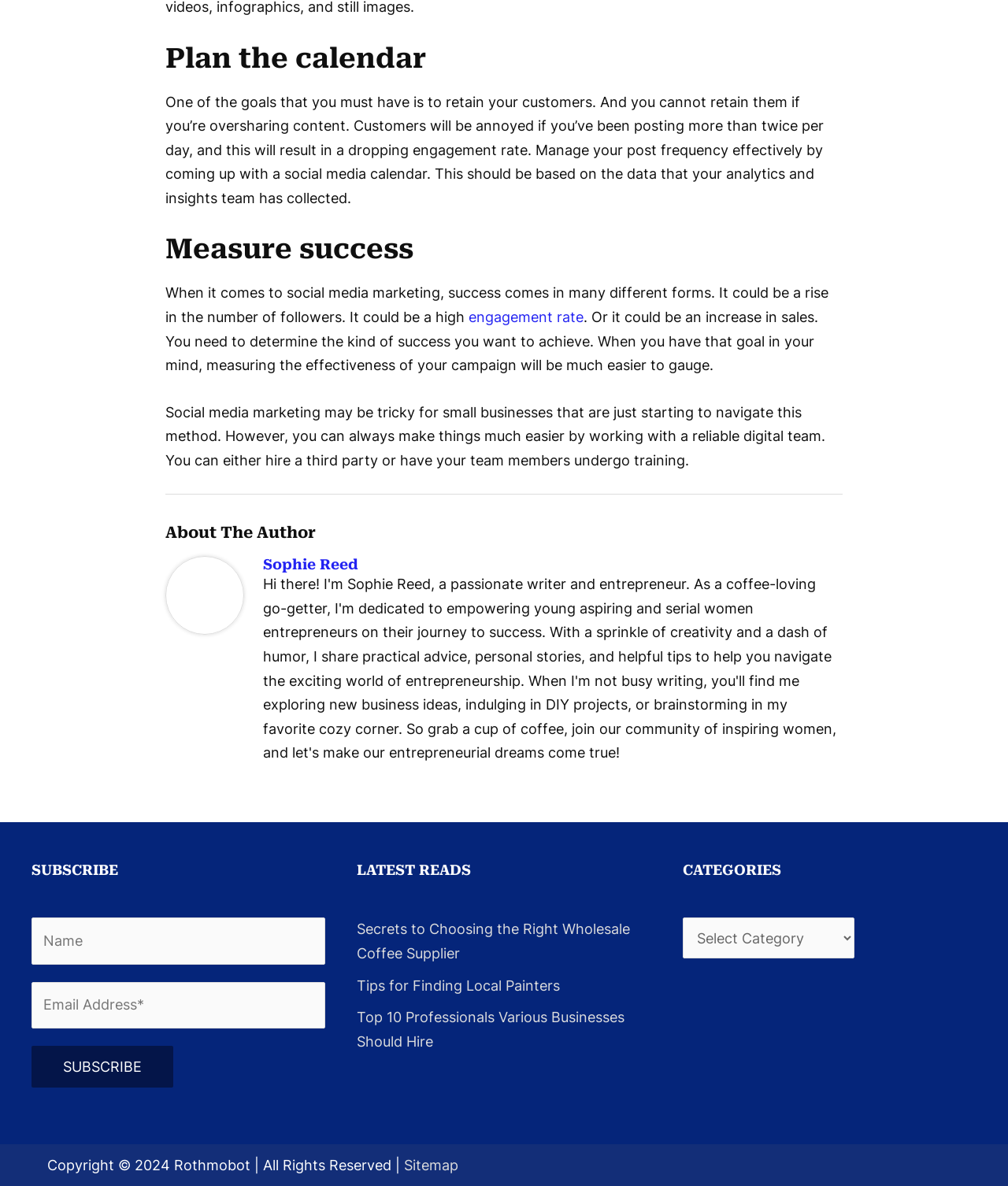Please provide a comprehensive answer to the question based on the screenshot: What is the goal of creating a social media calendar?

According to the webpage, creating a social media calendar is important to retain customers. The text states that oversharing content can annoy customers and result in a dropping engagement rate, so managing post frequency effectively is crucial.